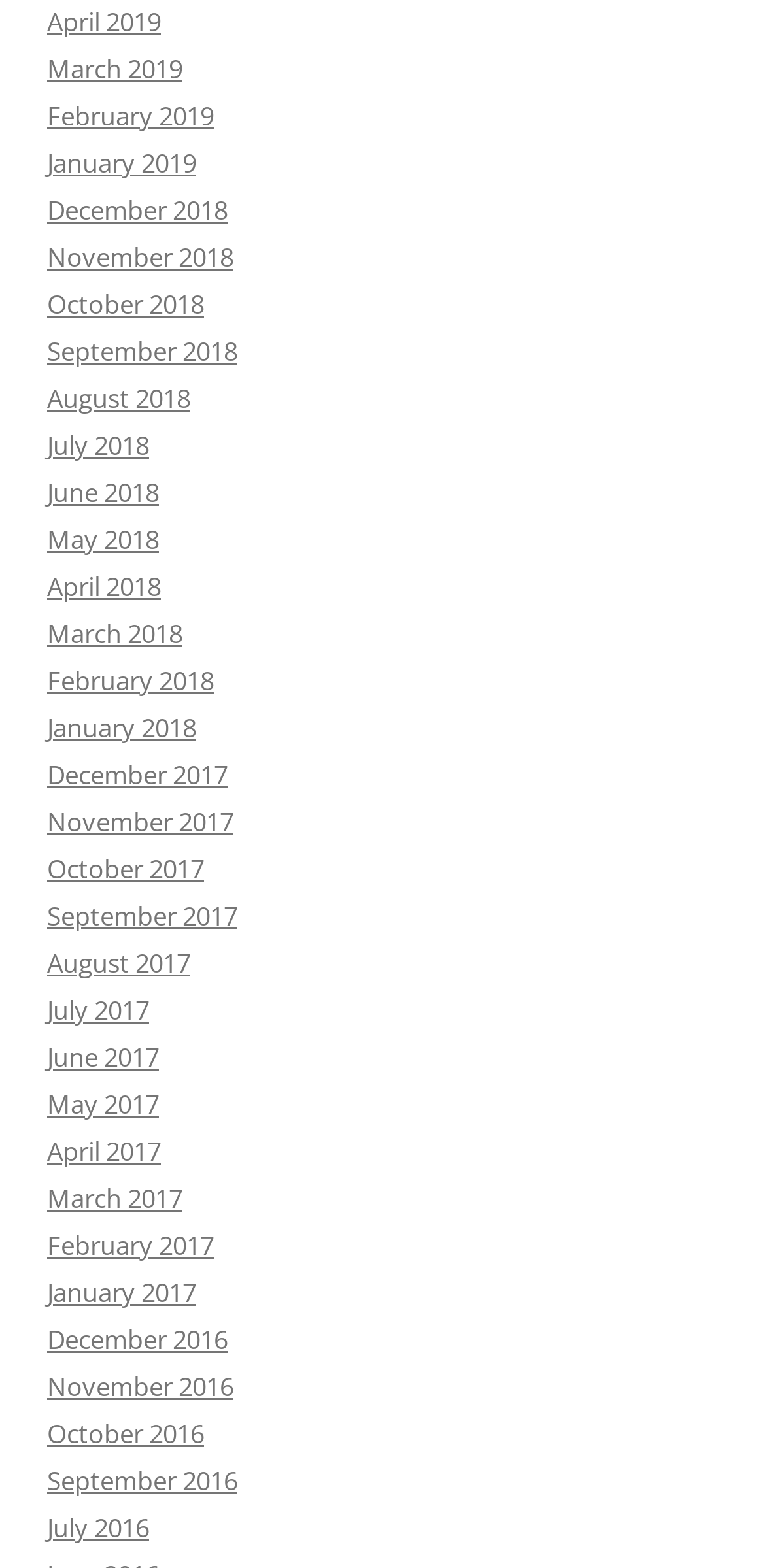Using the elements shown in the image, answer the question comprehensively: What is the latest month listed in 2018?

By examining the list of links, I found that the latest month listed in 2018 is December 2018, which is located near the top of the list.